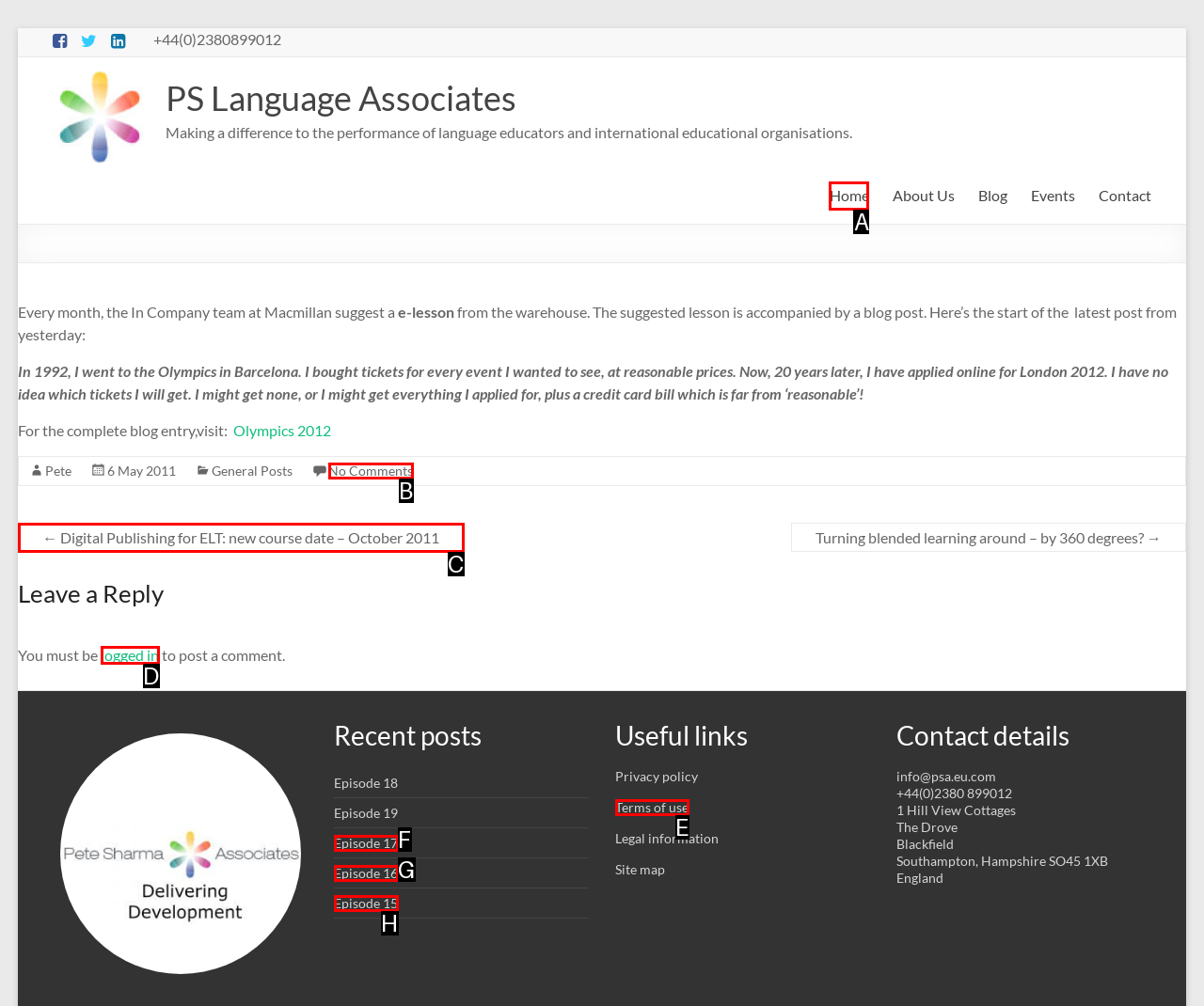Which option aligns with the description: Terms of use? Respond by selecting the correct letter.

E